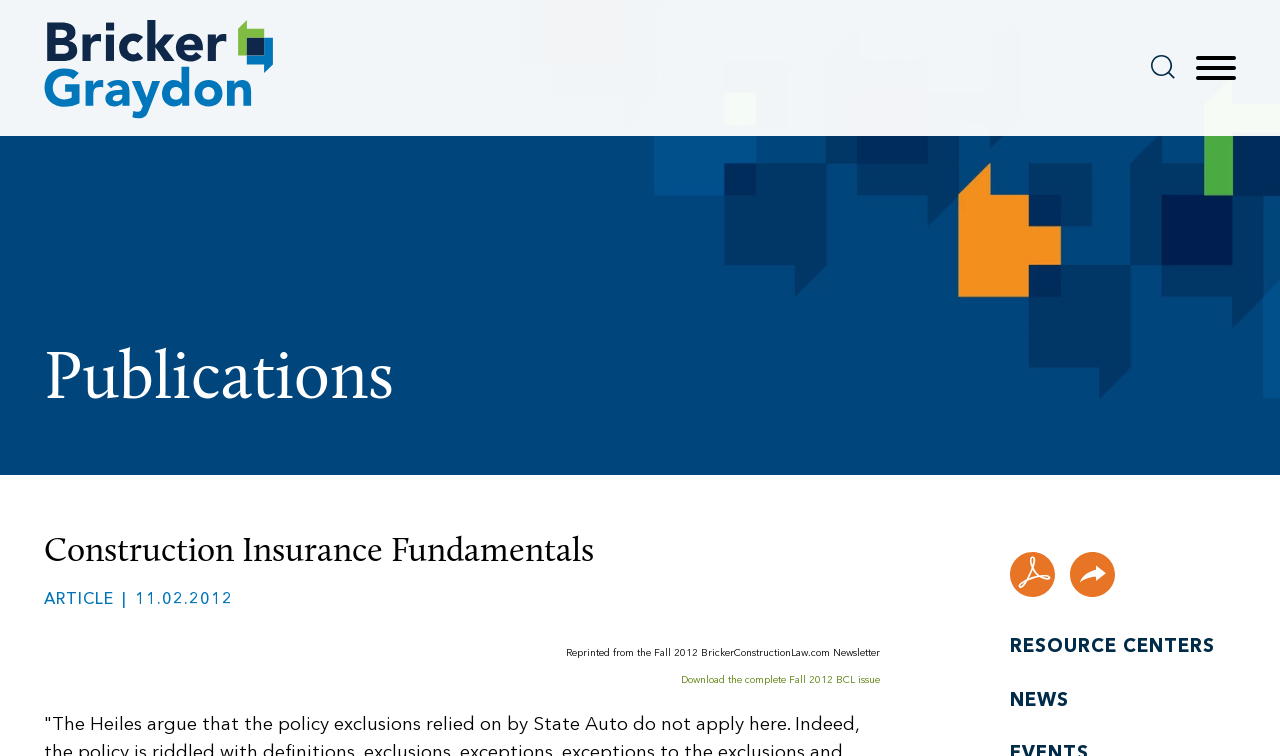Give a one-word or one-phrase response to the question: 
What is the name of the law firm mentioned on the webpage?

Bricker Graydon LLP